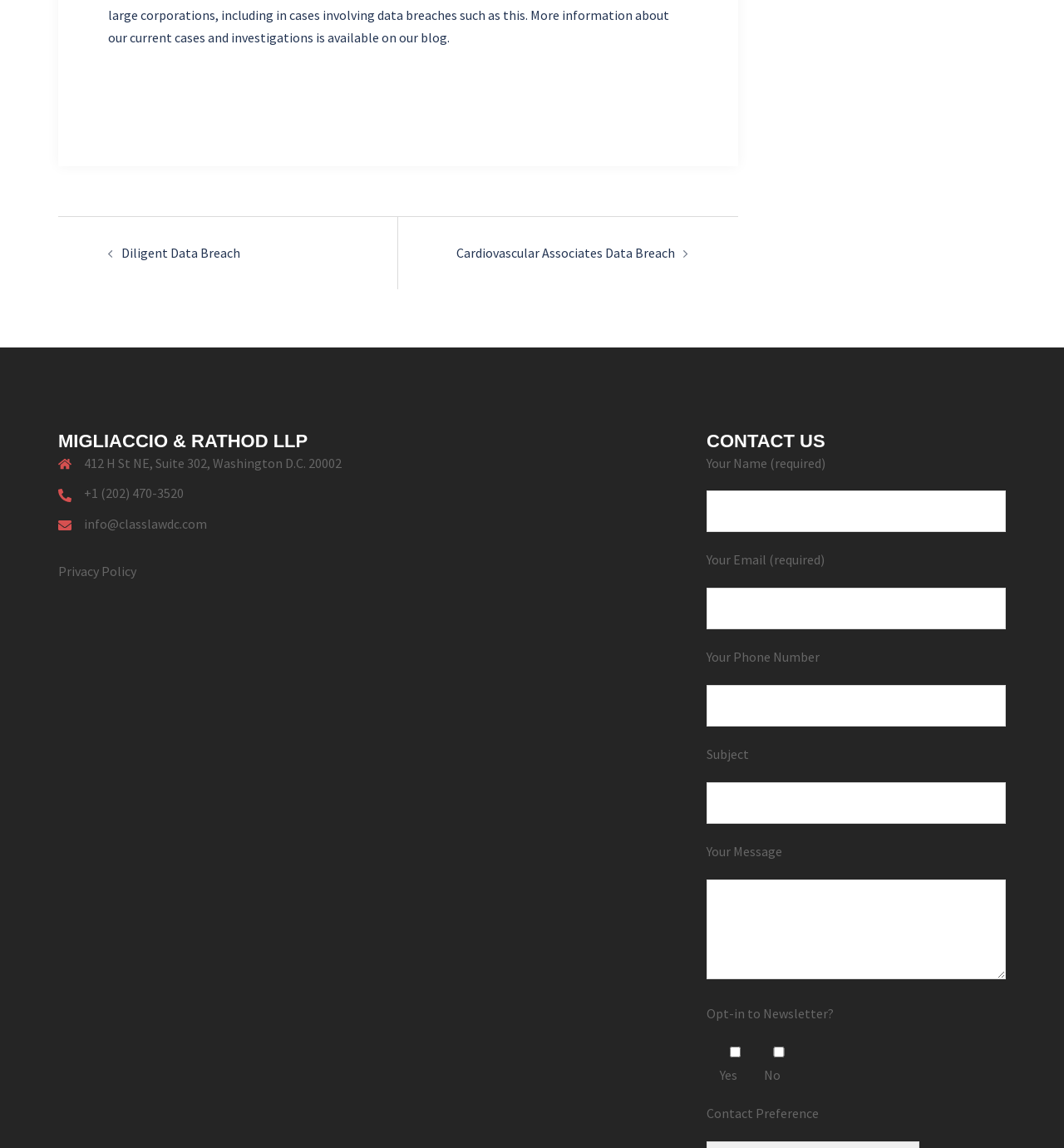Find the bounding box coordinates of the element's region that should be clicked in order to follow the given instruction: "Click the link to Privacy Policy". The coordinates should consist of four float numbers between 0 and 1, i.e., [left, top, right, bottom].

[0.055, 0.49, 0.128, 0.505]